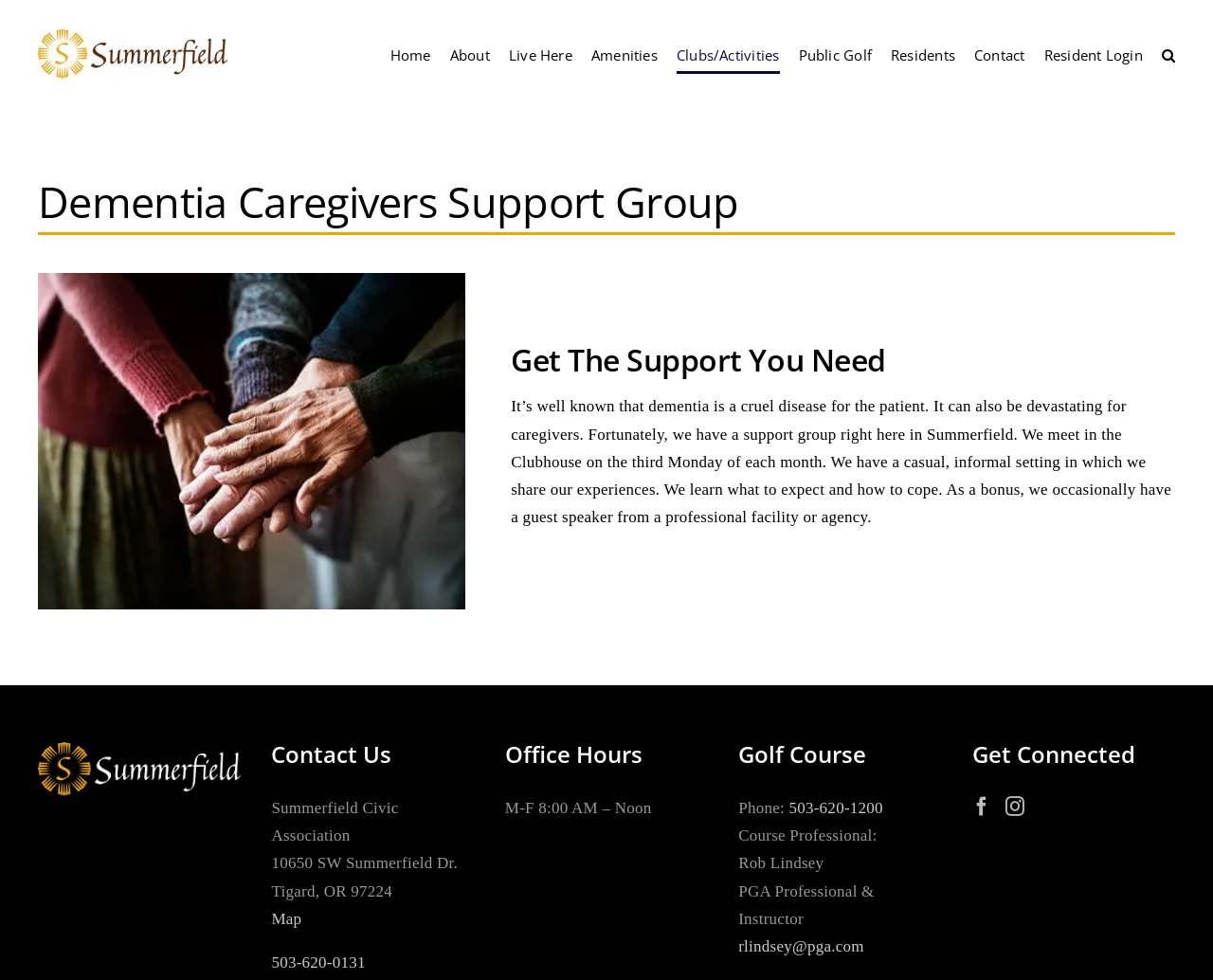Use one word or a short phrase to answer the question provided: 
How often does the Dementia Caregivers Support Group meet?

Third Monday of each month